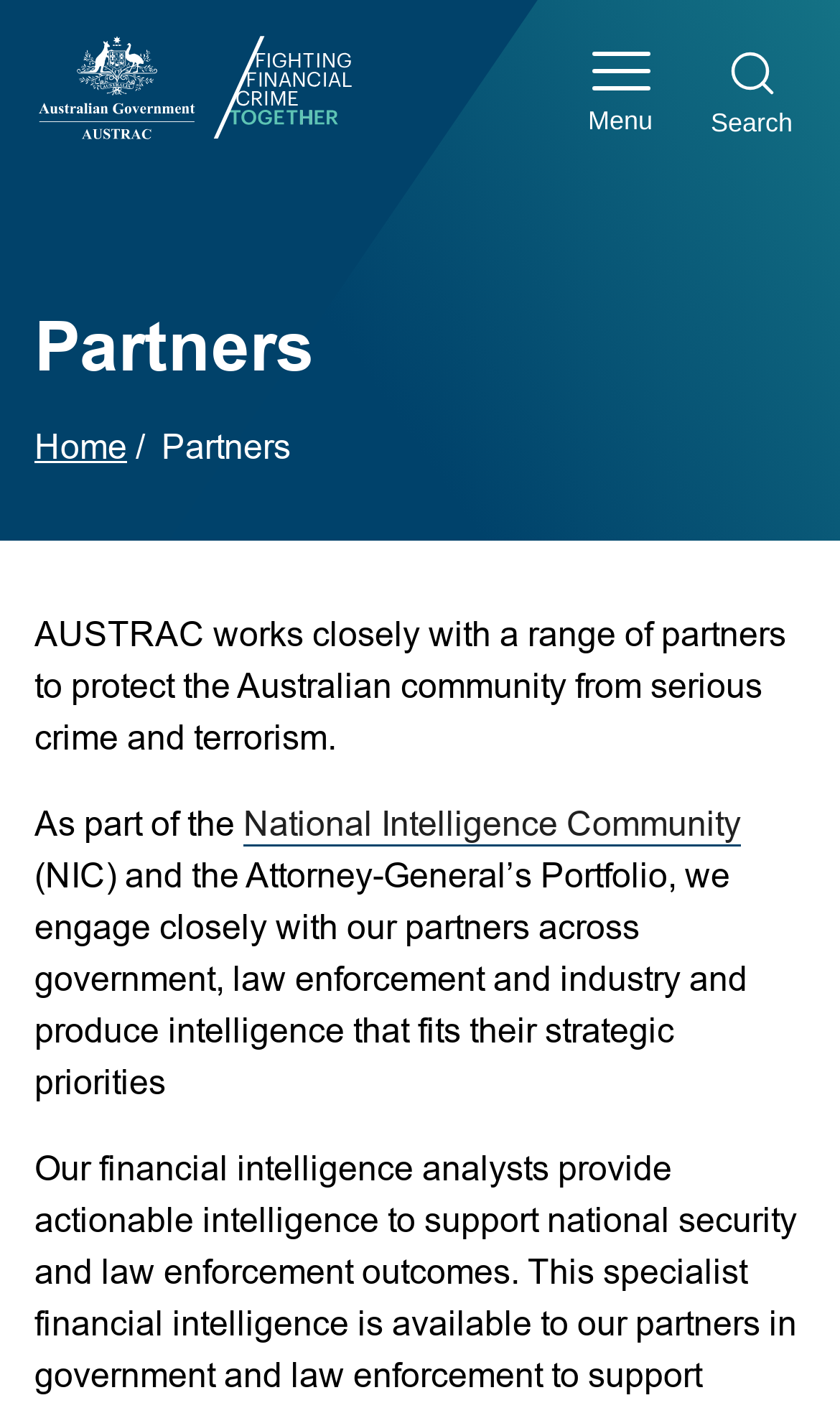Present a detailed account of what is displayed on the webpage.

The webpage is about AUSTRAC's partnerships, with a focus on protecting the Australian community from serious crime and terrorism. At the top left corner, there is a "Skip to main content" link, followed by a "Home" link. To the right of these links, there is a "Toggle the menu" button with a "Menu" label. Further to the right, there is a "Search" button with a small image of a magnifying glass.

Below these top-level navigation elements, there is a "Main navigation" heading, followed by a "Partners" heading that spans the entire width of the page. Underneath, there is a breadcrumb navigation section that shows the current page's location, with links to "Home" and a "Partners" label.

The main content of the page is divided into paragraphs of text. The first paragraph describes AUSTRAC's partnership efforts, stating that they work closely with a range of partners to protect the Australian community from serious crime and terrorism. The second paragraph begins with the phrase "As part of the" and includes a link to the "National Intelligence Community" (NIC). The rest of the paragraph explains that AUSTRAC engages closely with partners across government, law enforcement, and industry to produce intelligence that fits their strategic priorities.